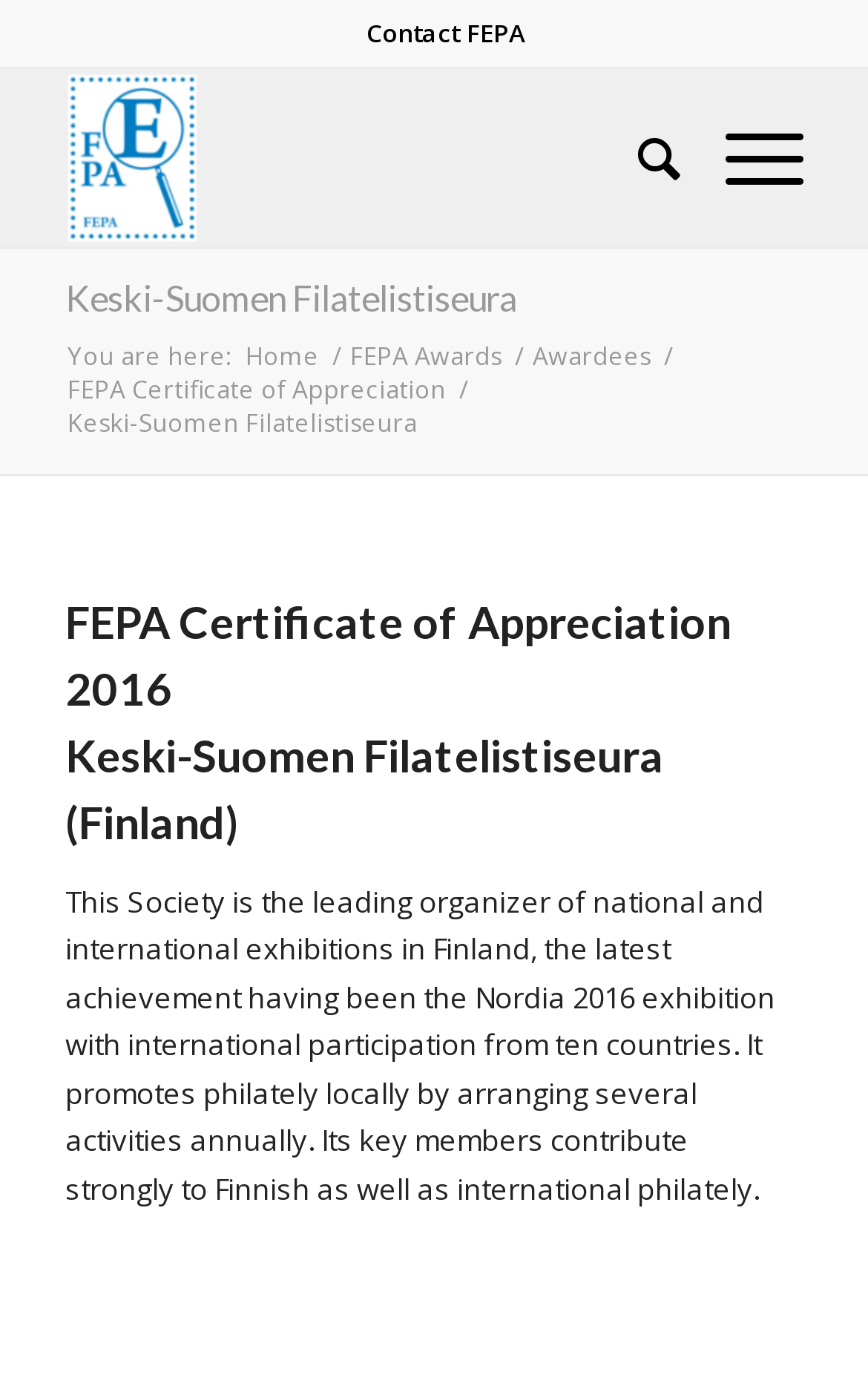Based on the element description: "FEPA Certificate of Appreciation", identify the bounding box coordinates for this UI element. The coordinates must be four float numbers between 0 and 1, listed as [left, top, right, bottom].

[0.07, 0.267, 0.521, 0.291]